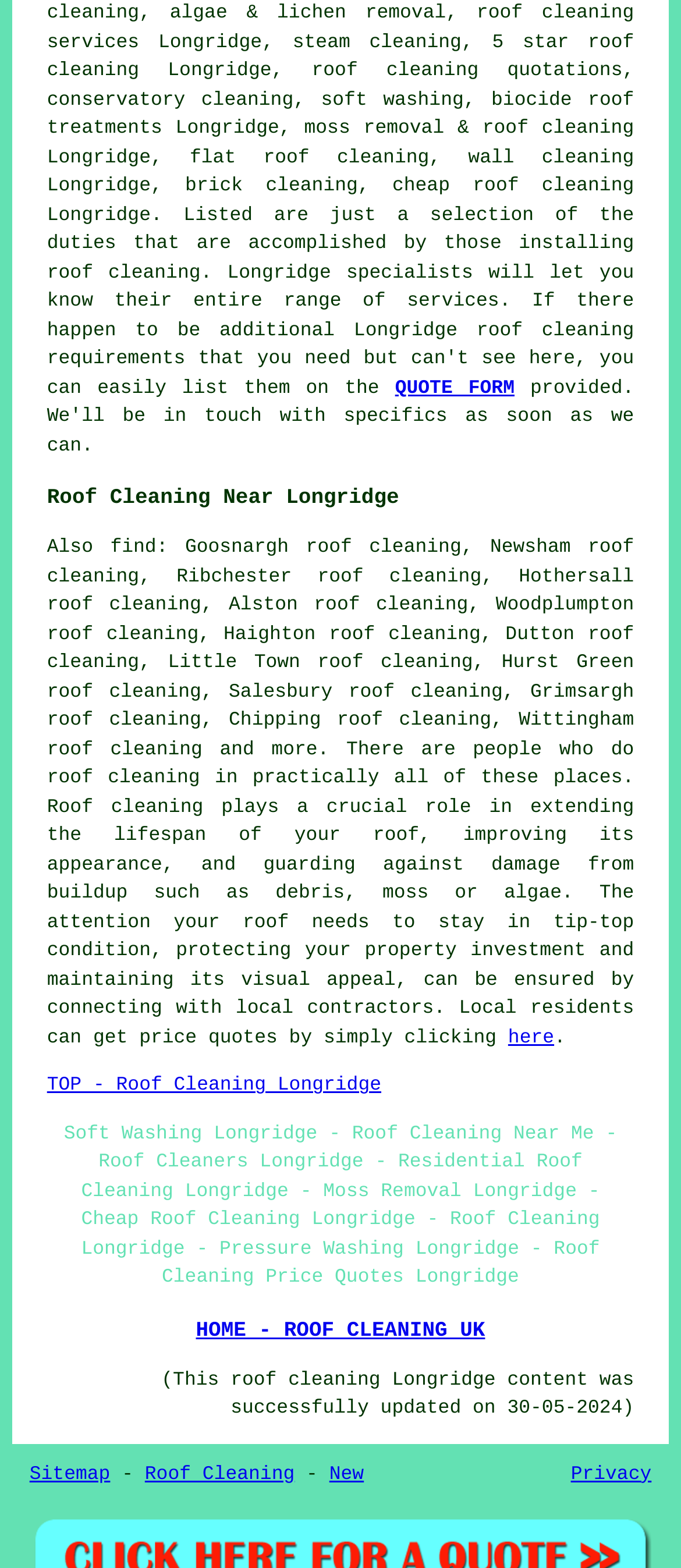Give a succinct answer to this question in a single word or phrase: 
What is the location mentioned in the webpage?

Longridge